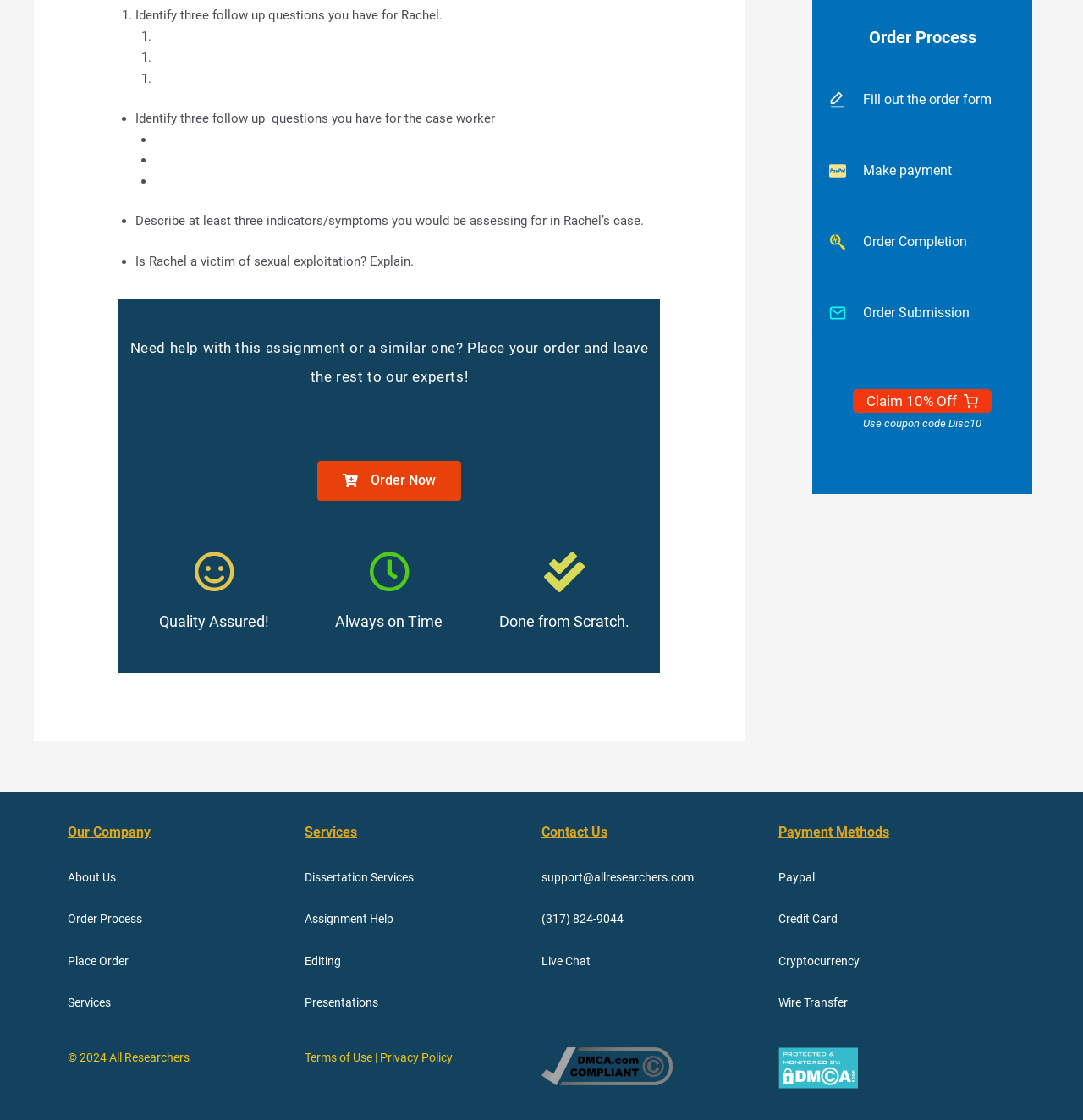Determine the coordinates of the bounding box that should be clicked to complete the instruction: "Click on 'Order Now'". The coordinates should be represented by four float numbers between 0 and 1: [left, top, right, bottom].

[0.293, 0.412, 0.426, 0.447]